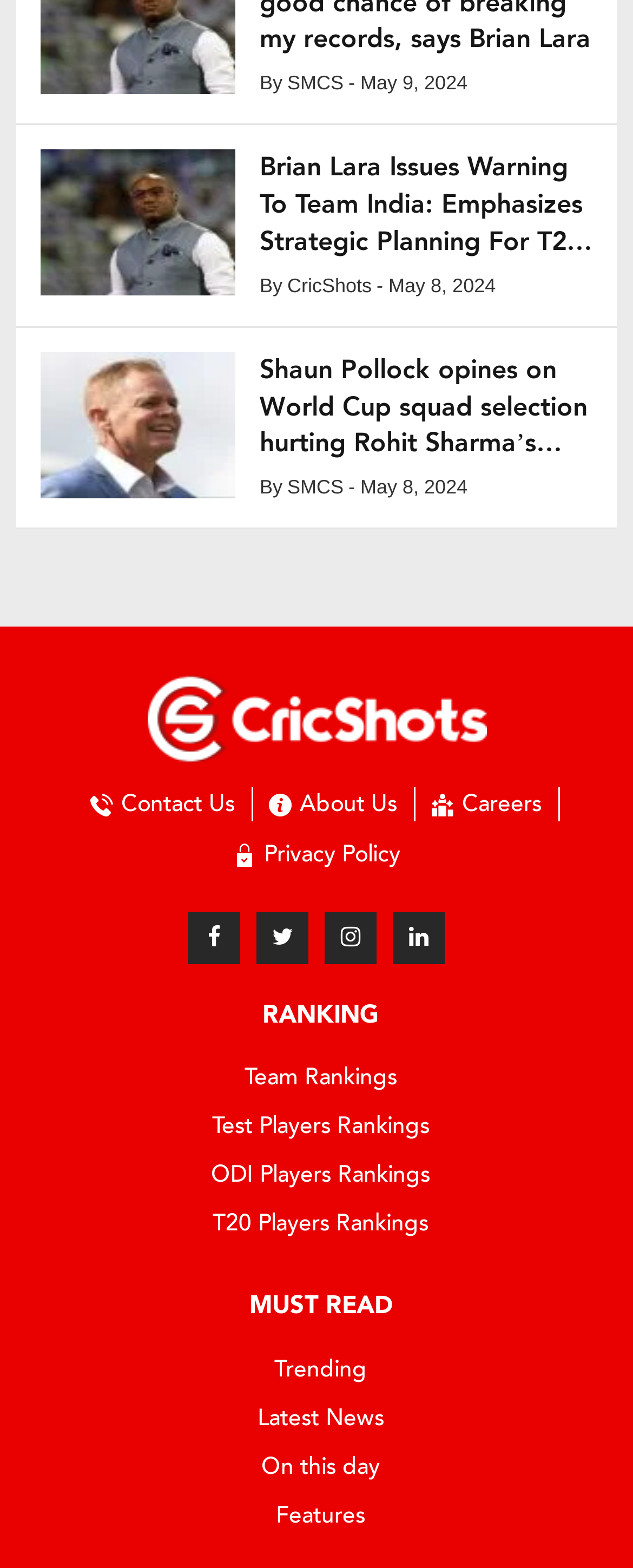How many 'MUST READ' links are available?
Look at the screenshot and provide an in-depth answer.

I counted the number of links in the 'MUST READ' section, which are 'Trending', 'Latest News', 'On this day', and 'Features', and there are four of them.